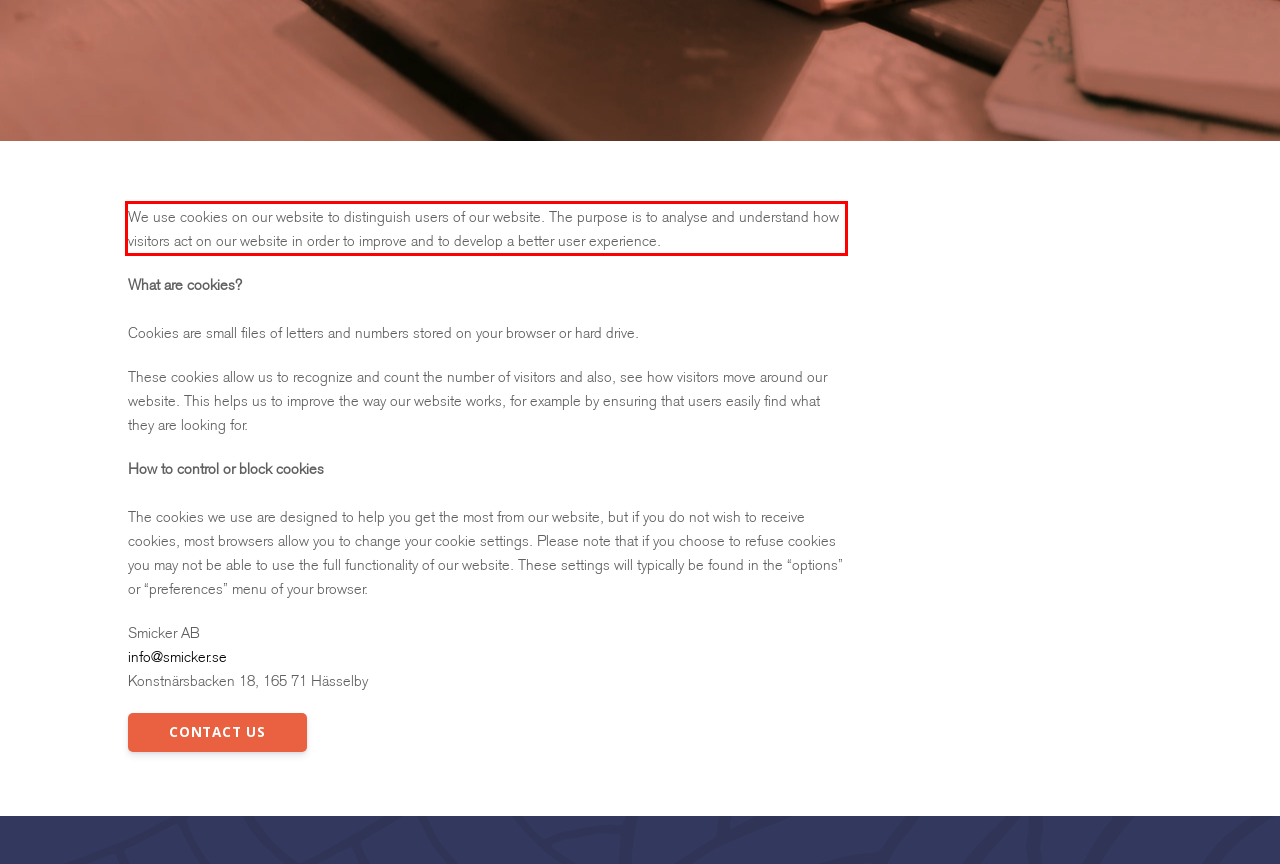Given a screenshot of a webpage with a red bounding box, please identify and retrieve the text inside the red rectangle.

We use cookies on our website to distinguish users of our website. The purpose is to analyse and understand how visitors act on our website in order to improve and to develop a better user experience.